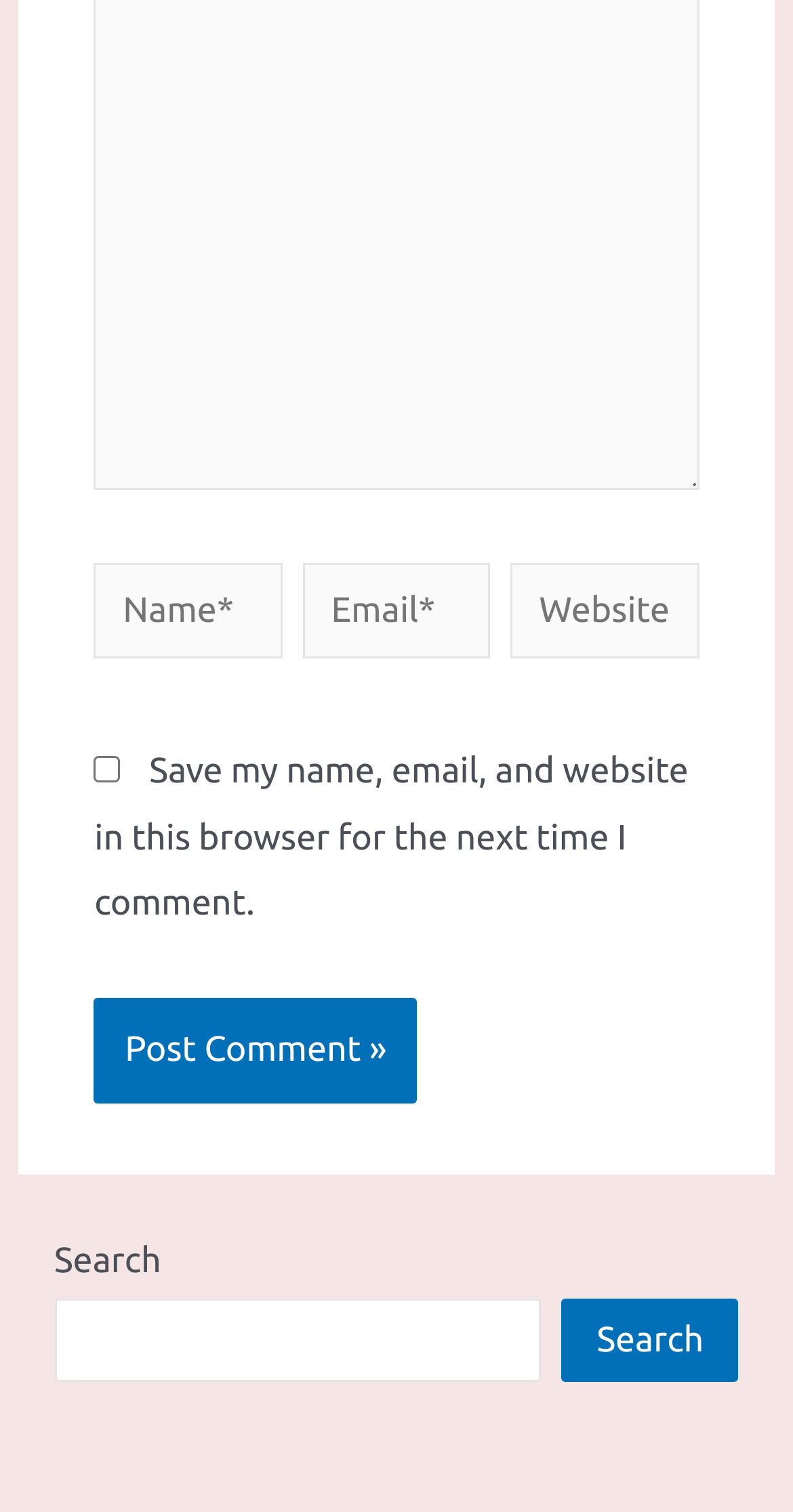What is the purpose of the checkbox?
Provide a detailed answer to the question, using the image to inform your response.

The checkbox is located below the comment form and is labeled 'Save my name, email, and website in this browser for the next time I comment.' This suggests that its purpose is to save the user's comment information for future use.